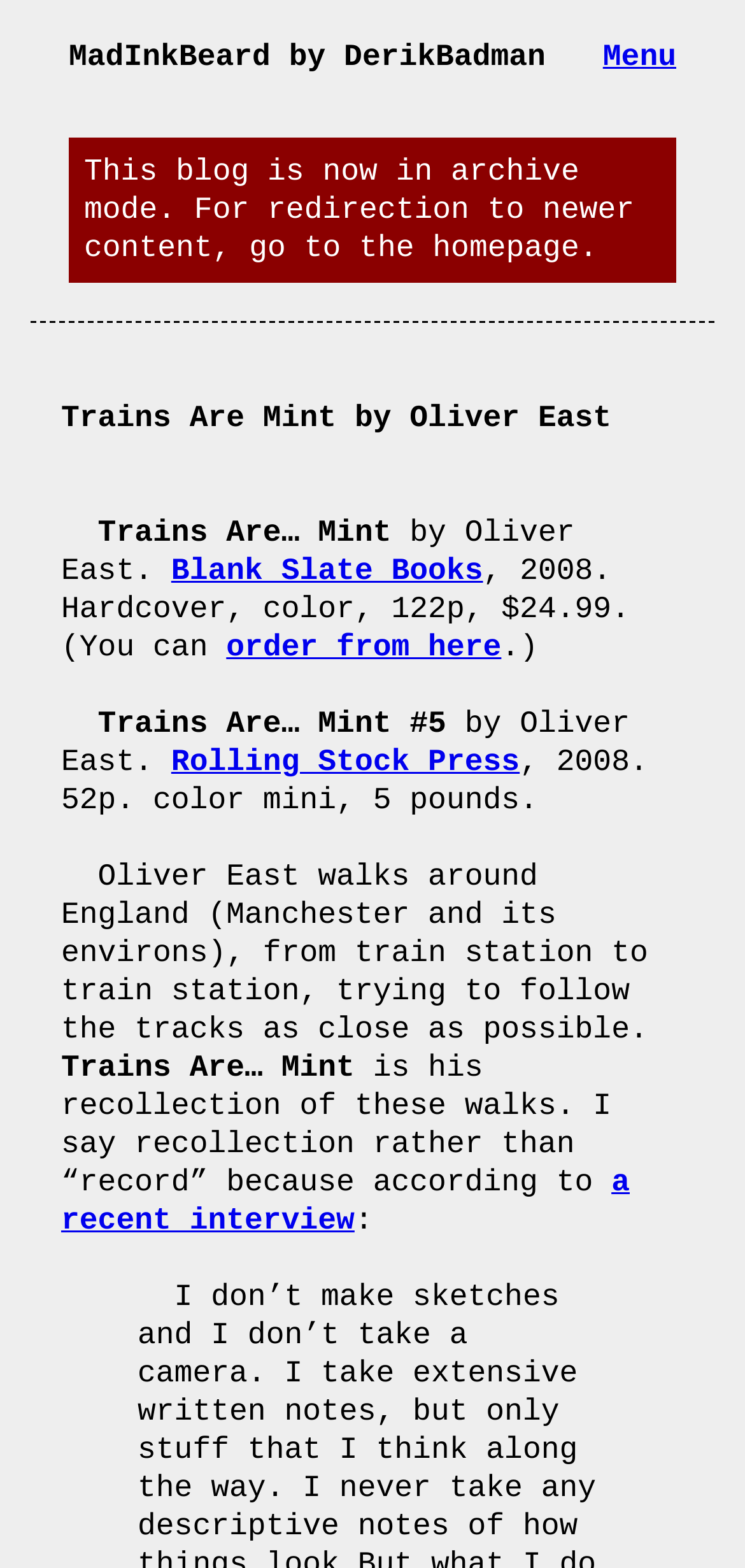What is the publisher of the mini book?
Look at the image and answer the question using a single word or phrase.

Rolling Stock Press